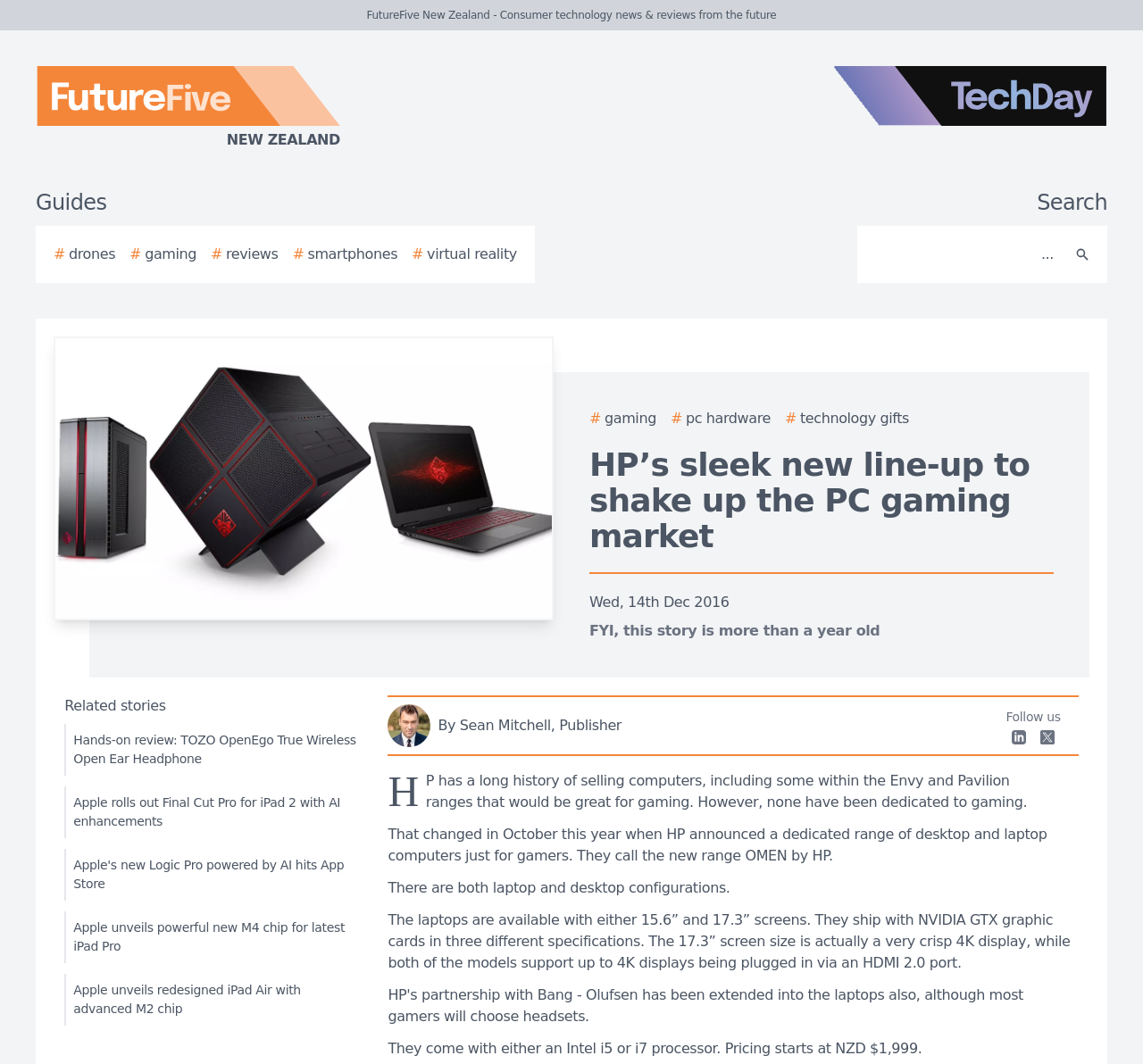Based on the image, provide a detailed and complete answer to the question: 
What is the price of the laptops?

I determined the answer by reading the article, which mentions that the pricing of the laptops starts at NZD $1,999.